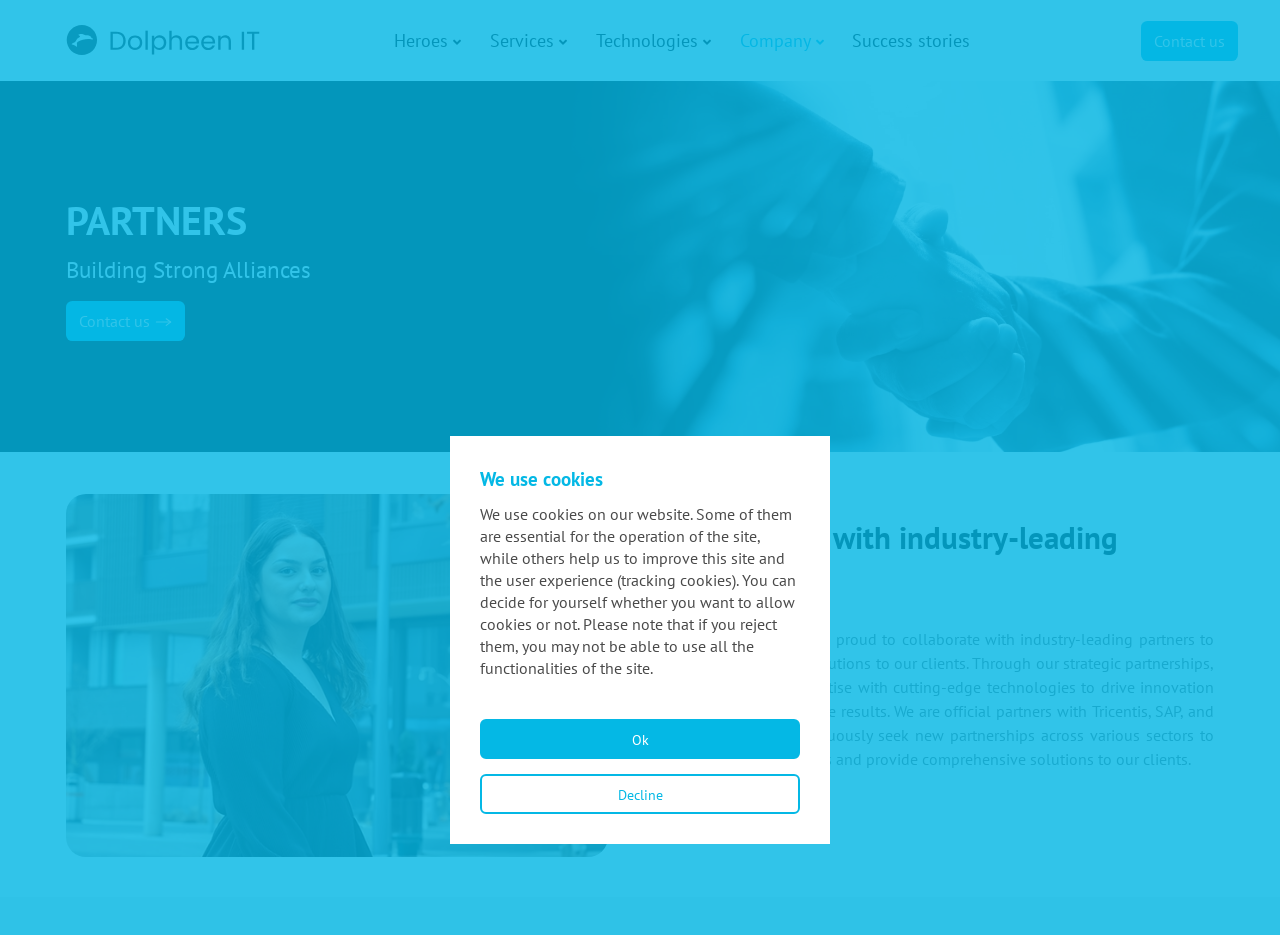Please locate the bounding box coordinates of the region I need to click to follow this instruction: "View Success stories".

[0.656, 0.021, 0.768, 0.067]